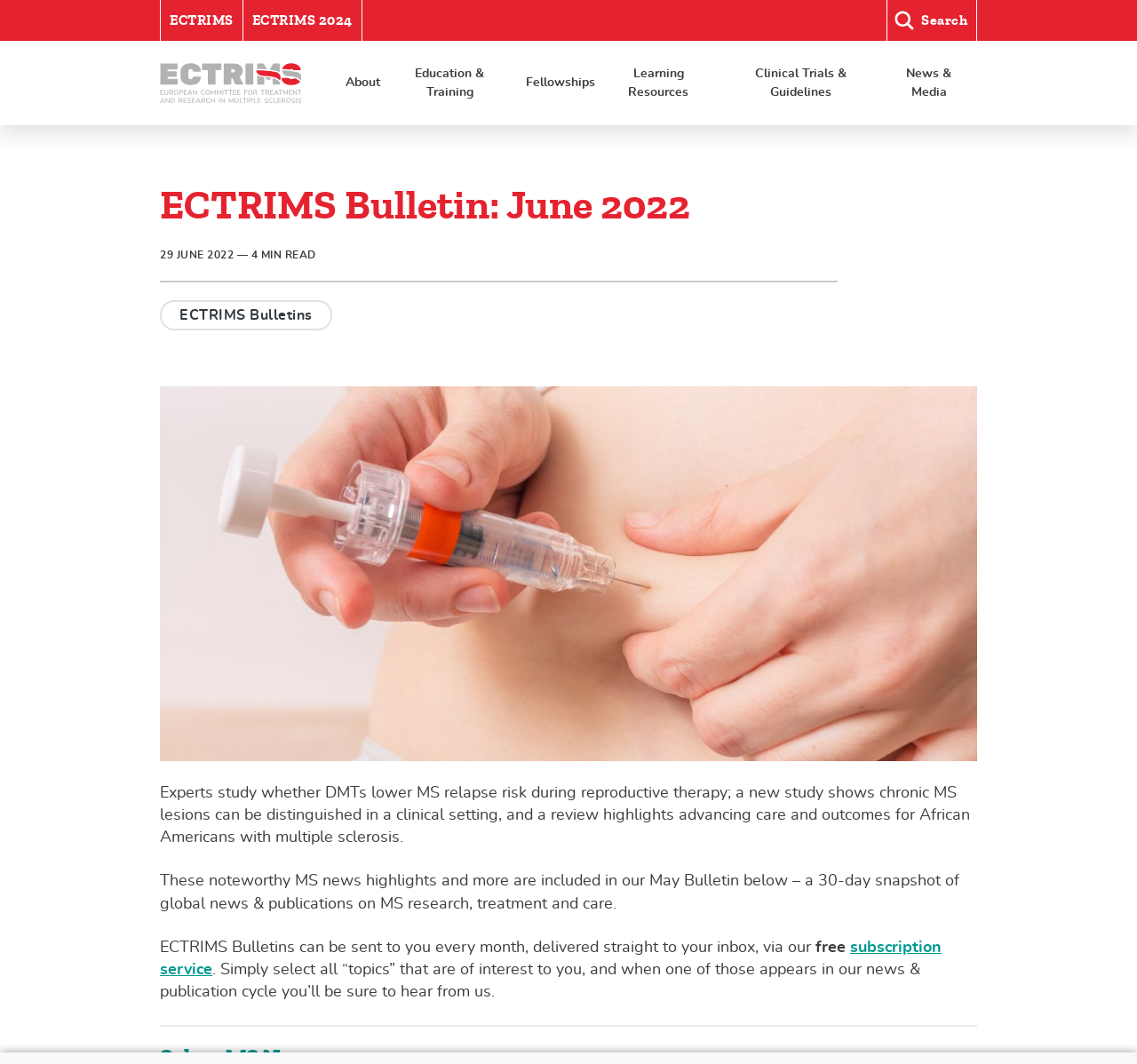Please identify the bounding box coordinates of the area I need to click to accomplish the following instruction: "Read the 'ECTRIMS Bulletin: June 2022'".

[0.141, 0.172, 0.607, 0.216]